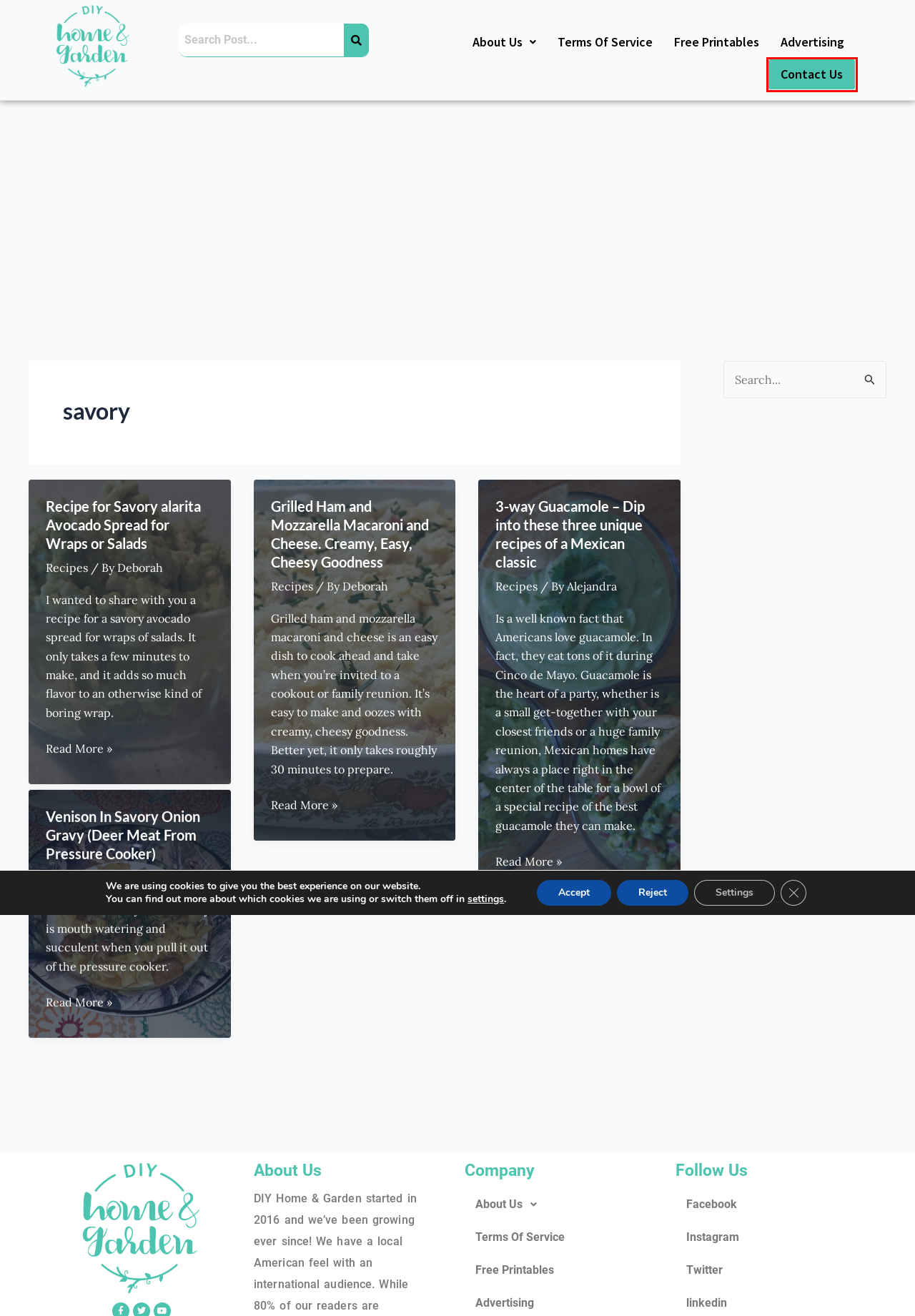Analyze the screenshot of a webpage featuring a red rectangle around an element. Pick the description that best fits the new webpage after interacting with the element inside the red bounding box. Here are the candidates:
A. Deer Meat in Savory Onion Gravy | diyhomegarden.blog
B. Avocado Spread Recipe: Savory alarita Avocado | diyhomegarden.blog
C. 3-Way Guacamole: 3 Takes on a Mexican Classic | diyhomegarden.blog
D. About Us | DIY Home Garden
E. Venison Recipes Archives | DIY Home Garden
F. Advertising with DIY Home & Garden | diyhomegarden.blog
G. Contact Us | DIY Home & Garden | diyhomegarden.blog
H. Deborah Tayloe

G